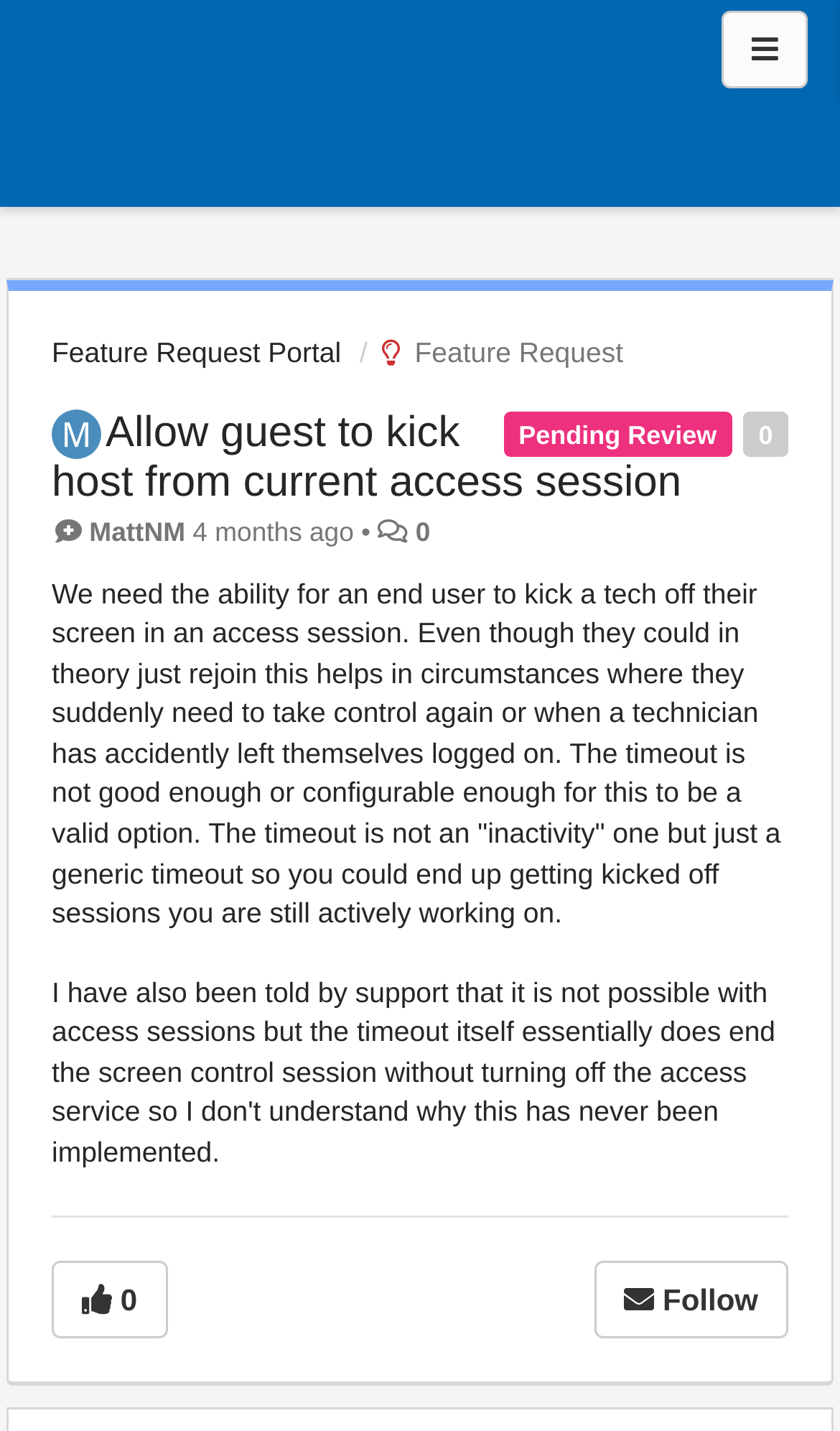Can you determine the bounding box coordinates of the area that needs to be clicked to fulfill the following instruction: "View the feature request portal"?

[0.062, 0.235, 0.406, 0.258]